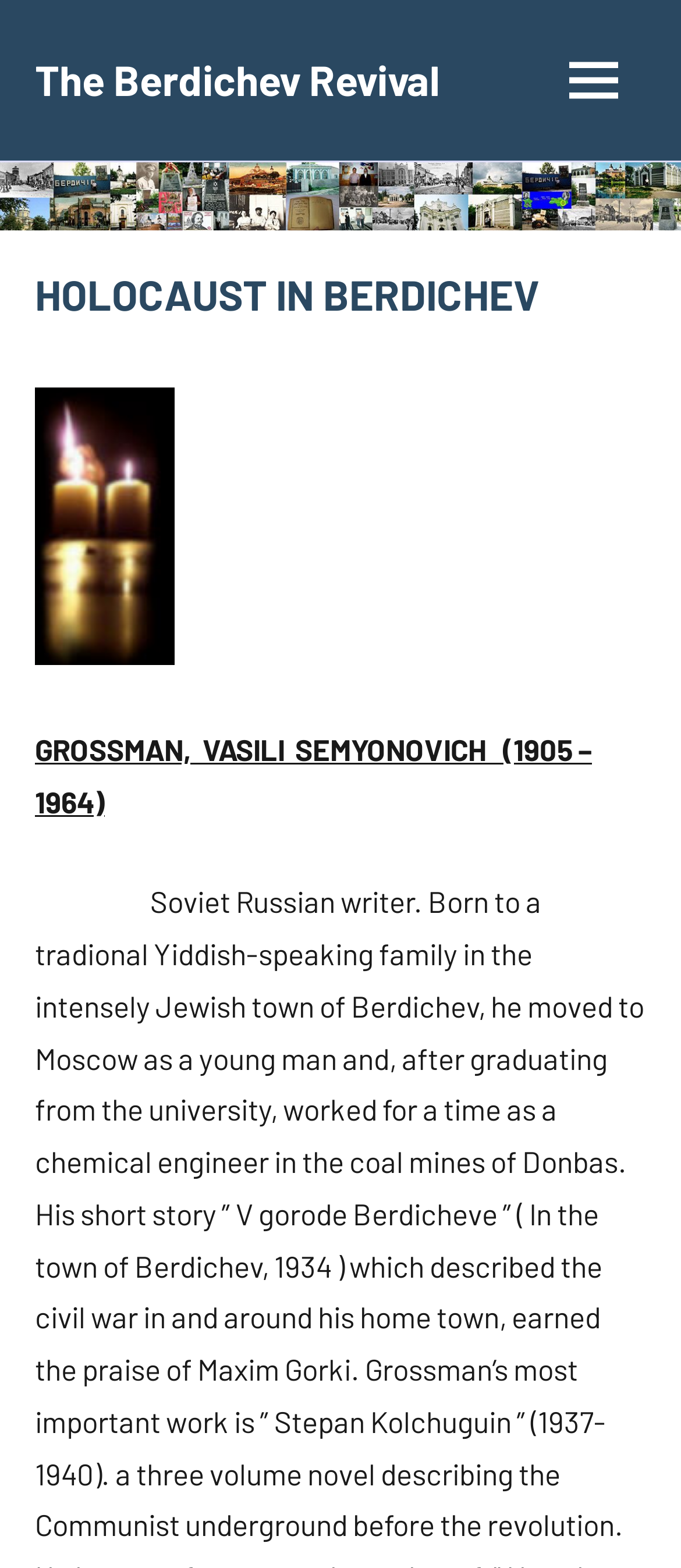What is the author of the content?
Please ensure your answer is as detailed and informative as possible.

I found the answer by looking at the link element with the text 'jspunberg' which is a child element of the header, indicating that it is the author of the content on the webpage.